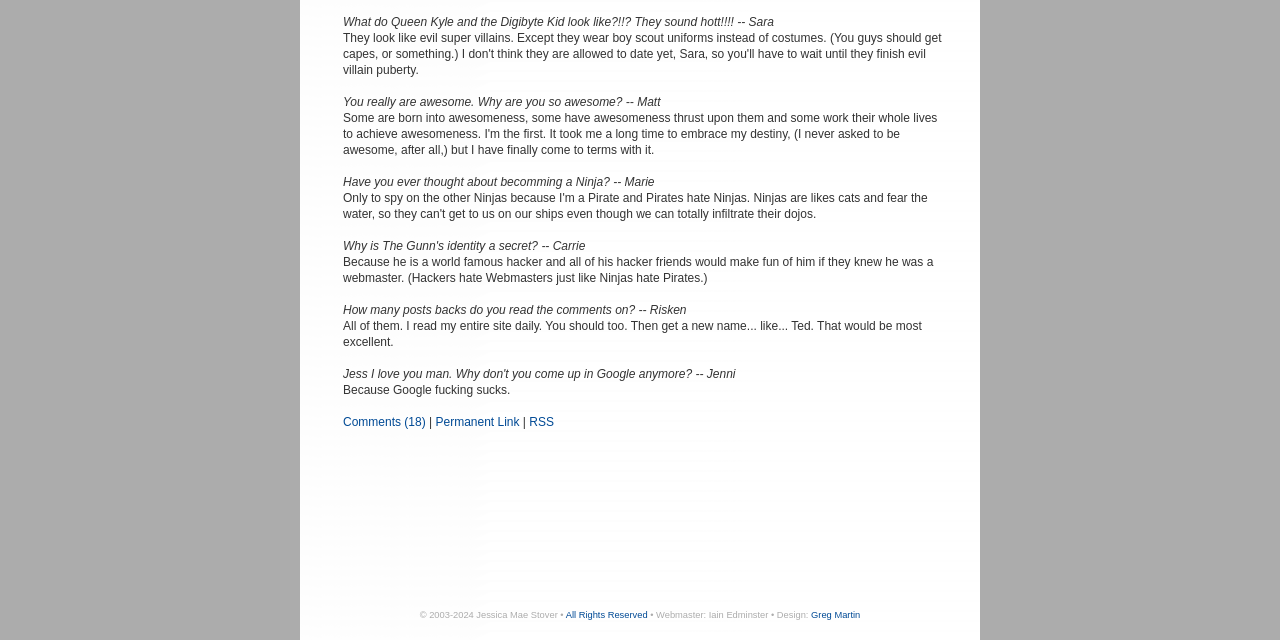Using the provided description Comments (18), find the bounding box coordinates for the UI element. Provide the coordinates in (top-left x, top-left y, bottom-right x, bottom-right y) format, ensuring all values are between 0 and 1.

[0.268, 0.648, 0.333, 0.67]